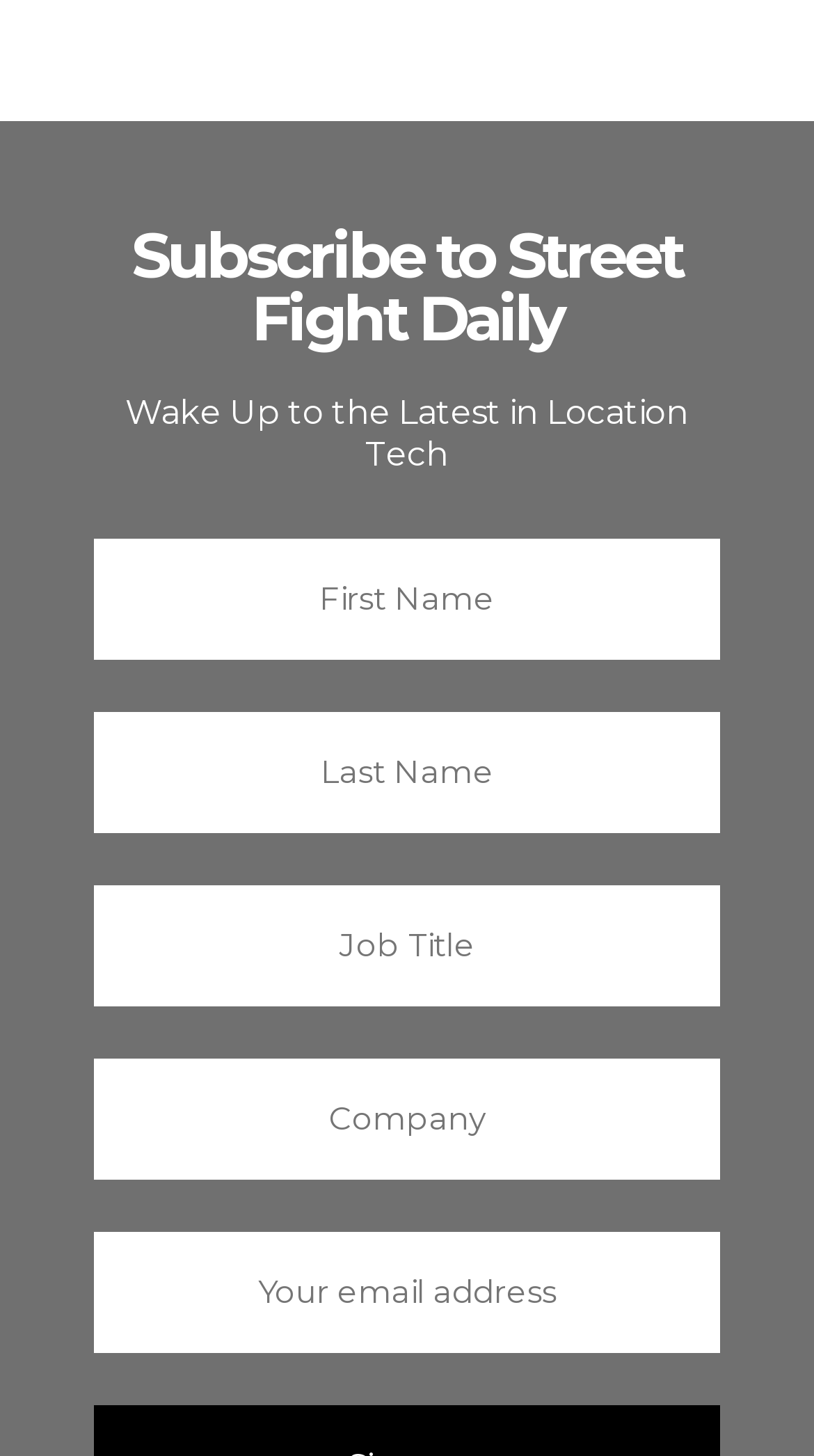Provide the bounding box coordinates of the HTML element this sentence describes: "name="FNAME" placeholder="First Name"". The bounding box coordinates consist of four float numbers between 0 and 1, i.e., [left, top, right, bottom].

[0.115, 0.37, 0.885, 0.453]